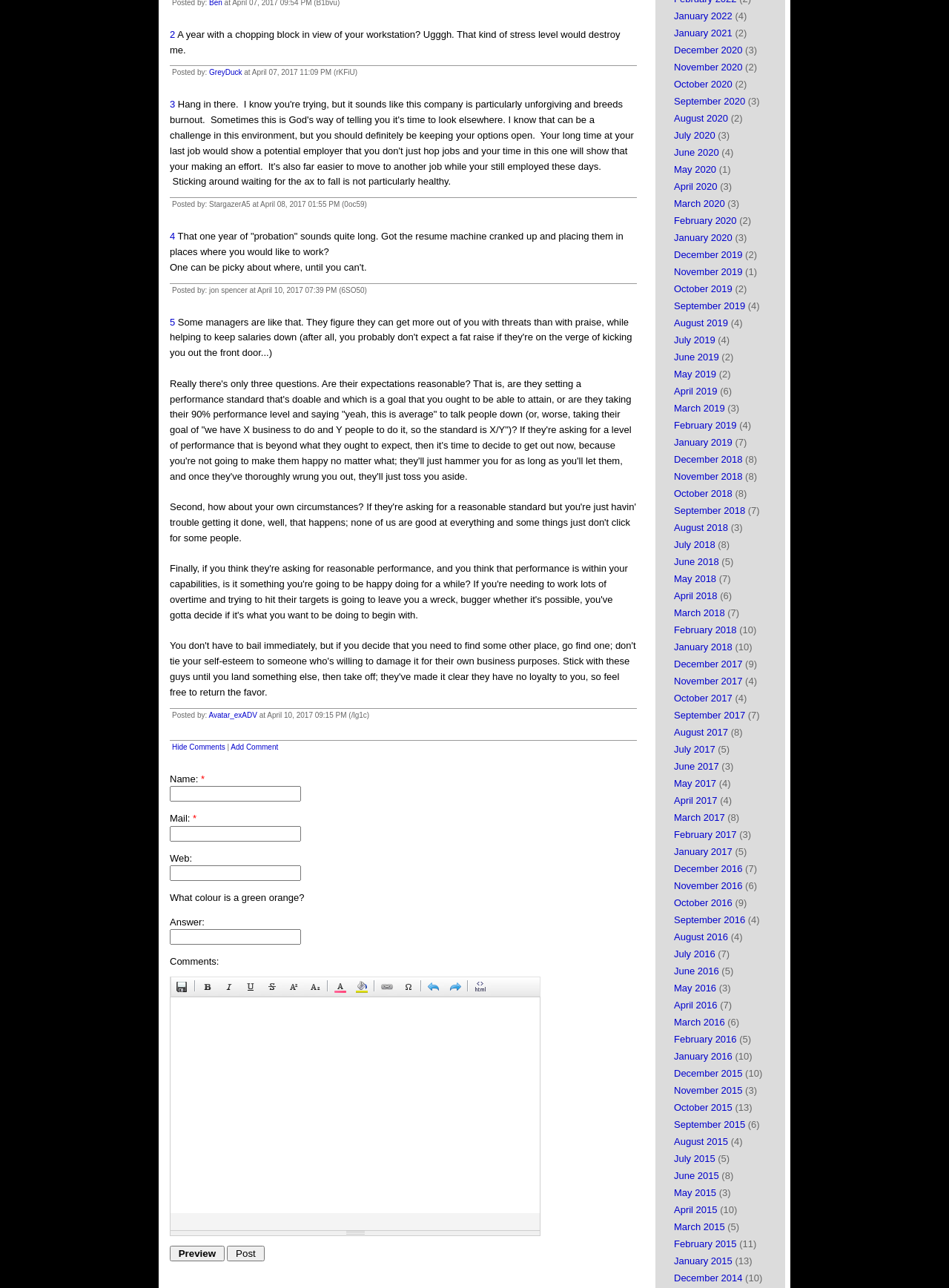Predict the bounding box for the UI component with the following description: "January 2017".

[0.71, 0.657, 0.772, 0.665]